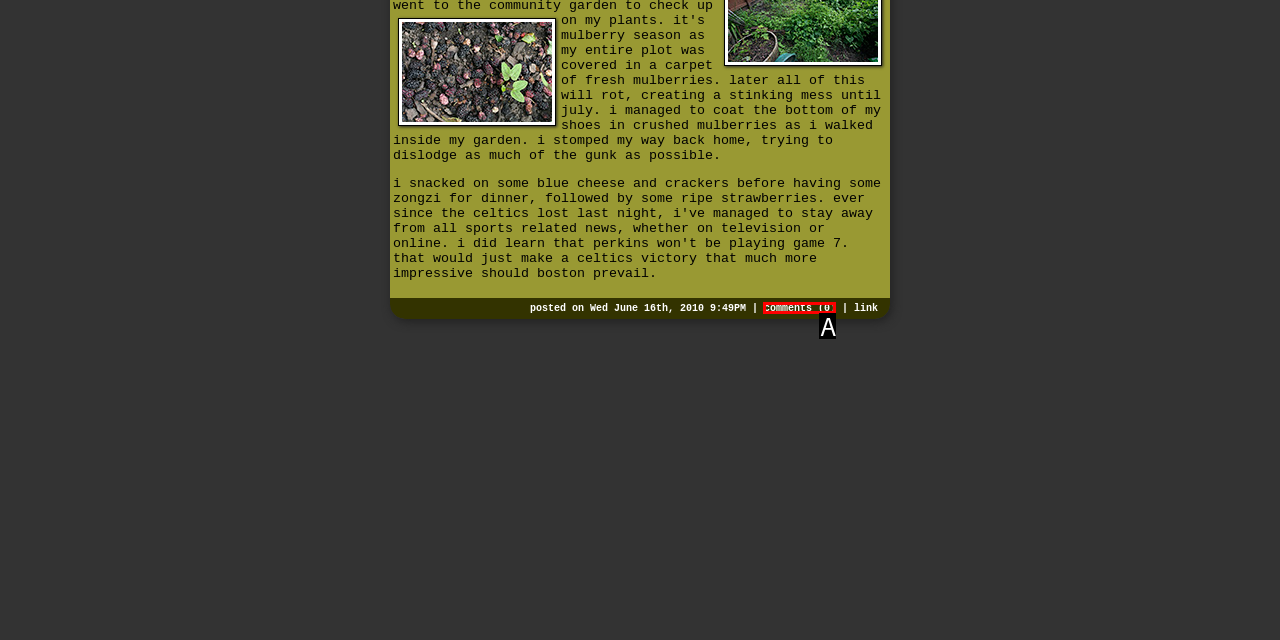Select the letter that corresponds to this element description: Mentions légales
Answer with the letter of the correct option directly.

None